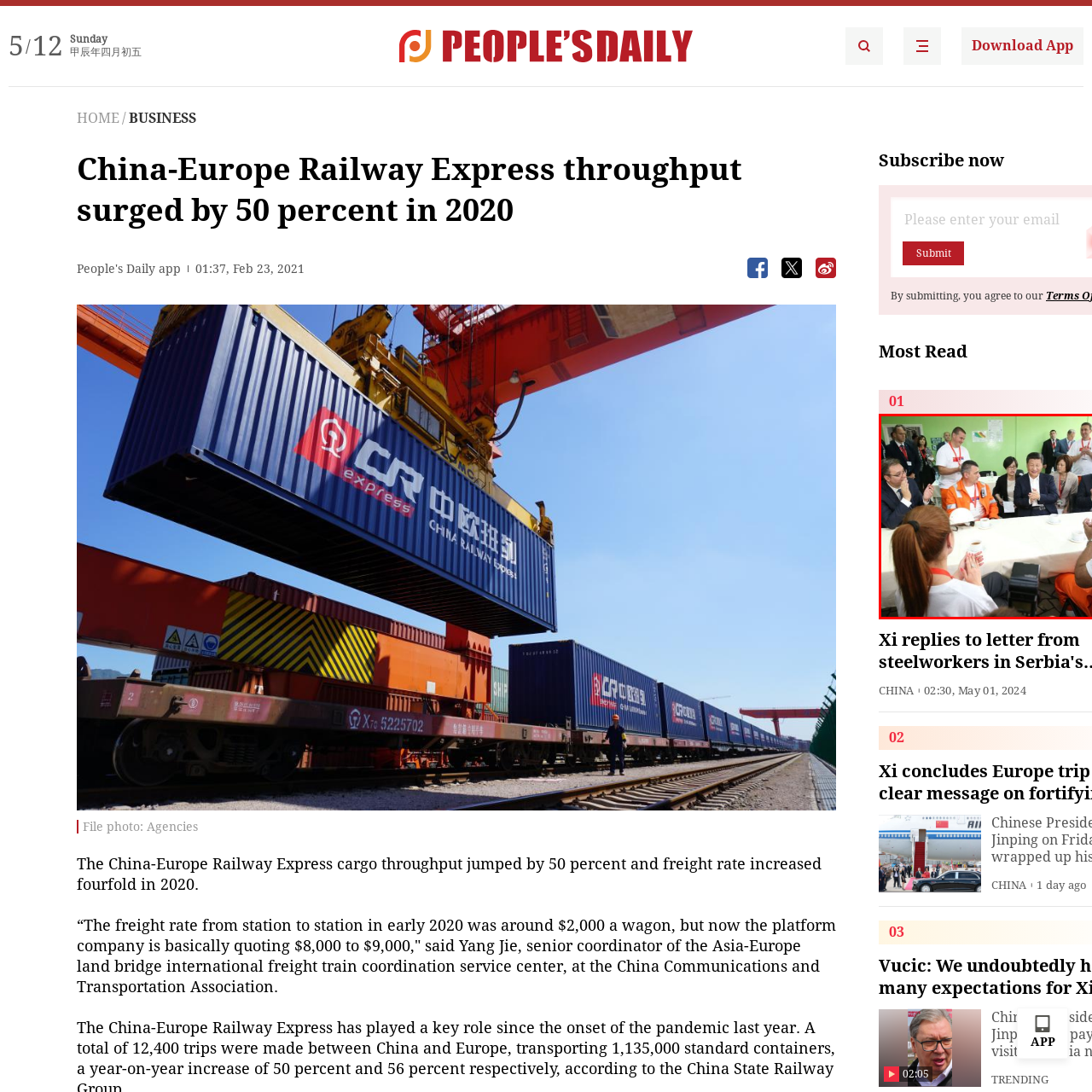Examine the area surrounded by the red box and describe it in detail.

In this image, a group of individuals is engaged in a lively discussion around a table in a well-lit green room. Central to the scene is a man, possibly a notable figure, seated among others who are attentively listening and responding to his comments. Several members of the group are clapping, indicating a positive and engaging atmosphere. 

On the table, cups are visible, suggesting a casual but meaningful dialogue. The attendees are dressed in a mix of formal and semi-formal attire, with some wearing uniforms, which points to a collaborative environment possibly related to business or governmental discussions. This image may depict a significant moment of interaction between leaders and workers, reflecting themes of cooperation and shared goals, especially concerning international connections or initiatives, such as the China-Europe Railway Express.